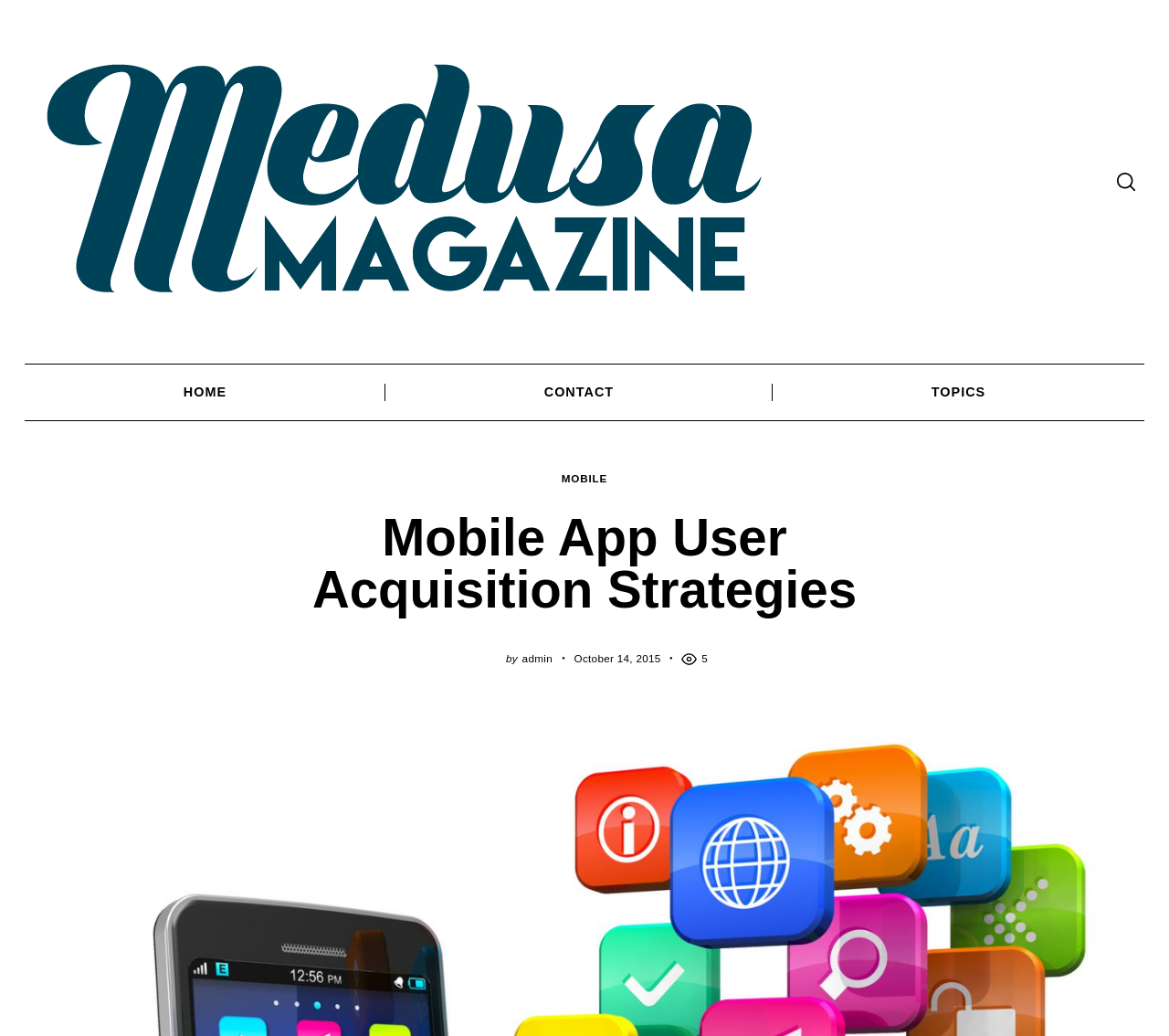Could you specify the bounding box coordinates for the clickable section to complete the following instruction: "Click on the MOBILE link"?

[0.48, 0.454, 0.52, 0.471]